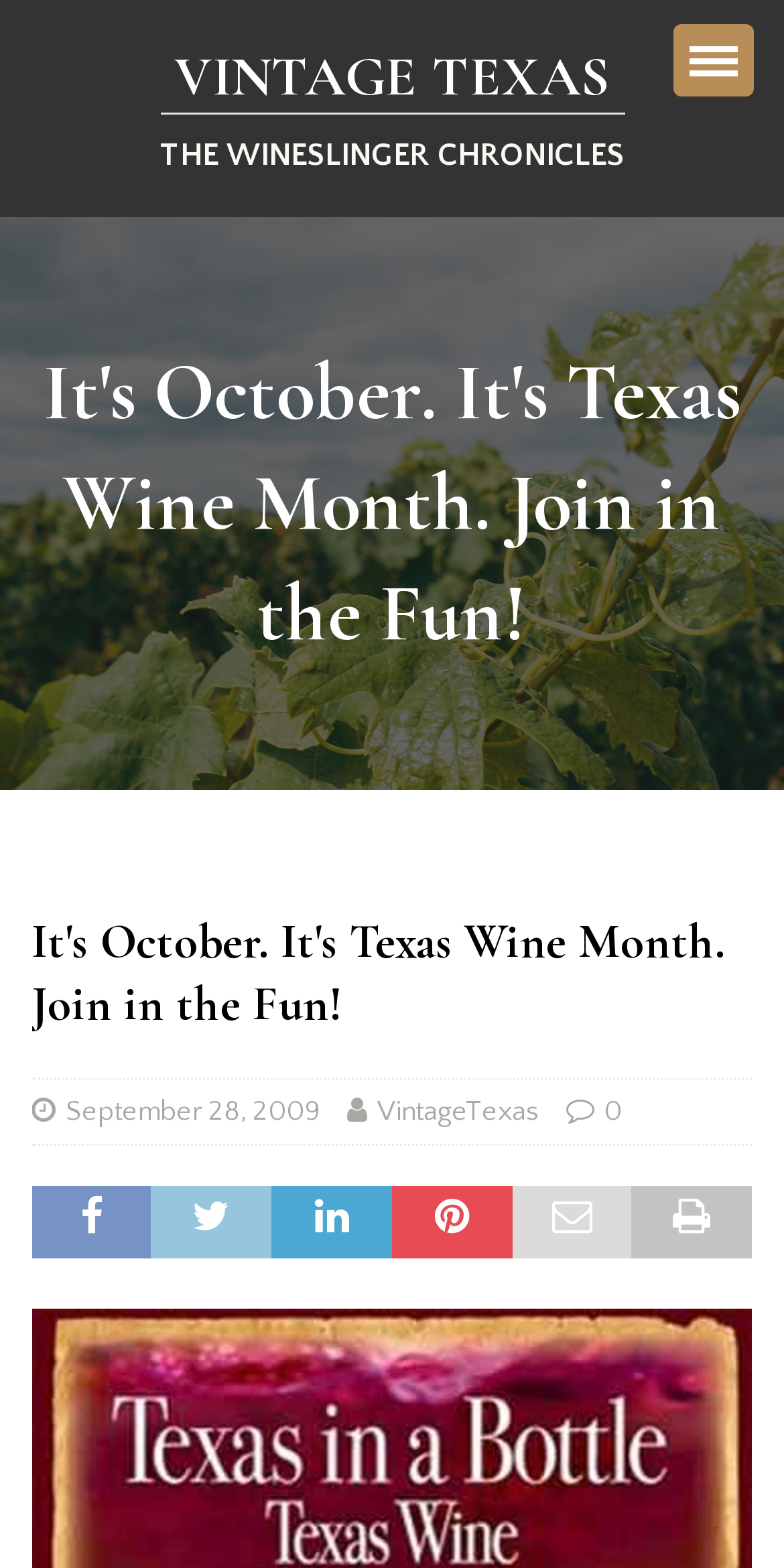Give a concise answer of one word or phrase to the question: 
What is the duration of the wine trail event?

October 1-31, 2009